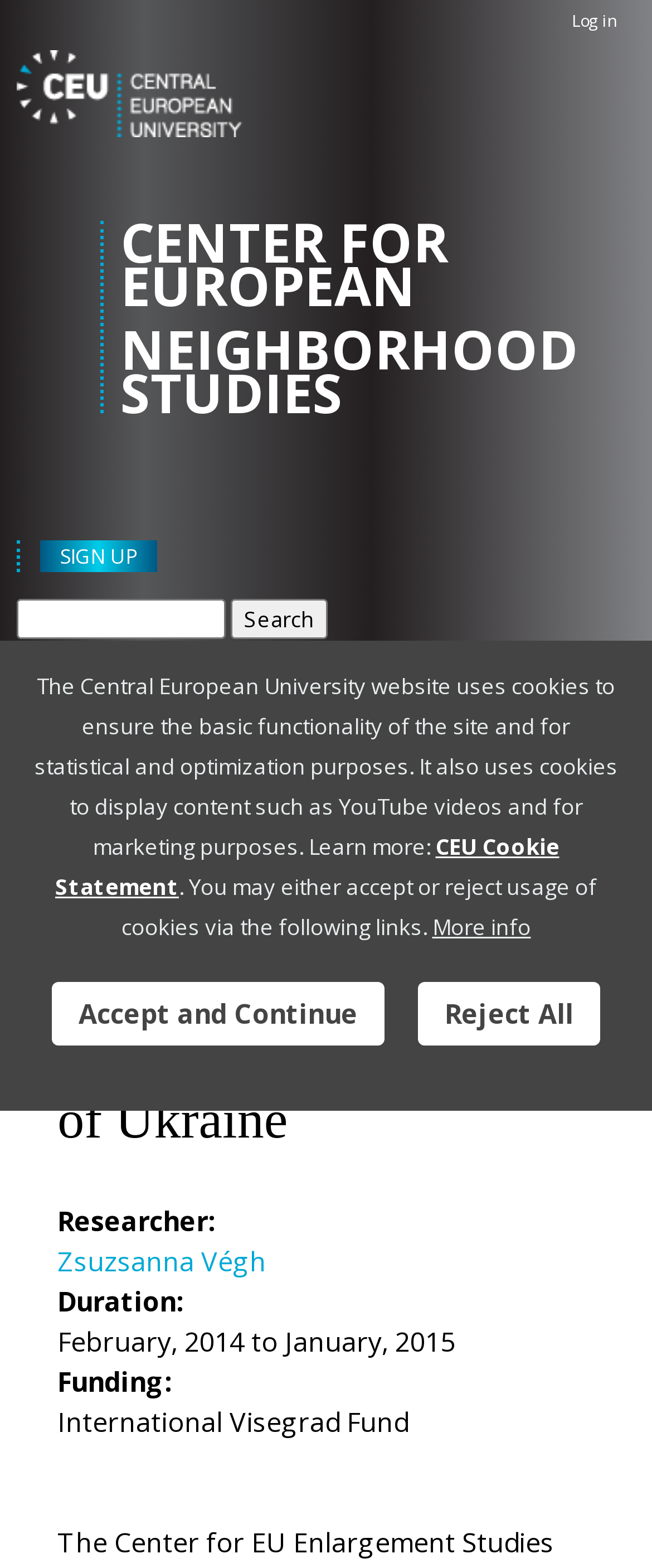Identify the bounding box coordinates for the element that needs to be clicked to fulfill this instruction: "Search for something". Provide the coordinates in the format of four float numbers between 0 and 1: [left, top, right, bottom].

[0.026, 0.382, 0.503, 0.408]